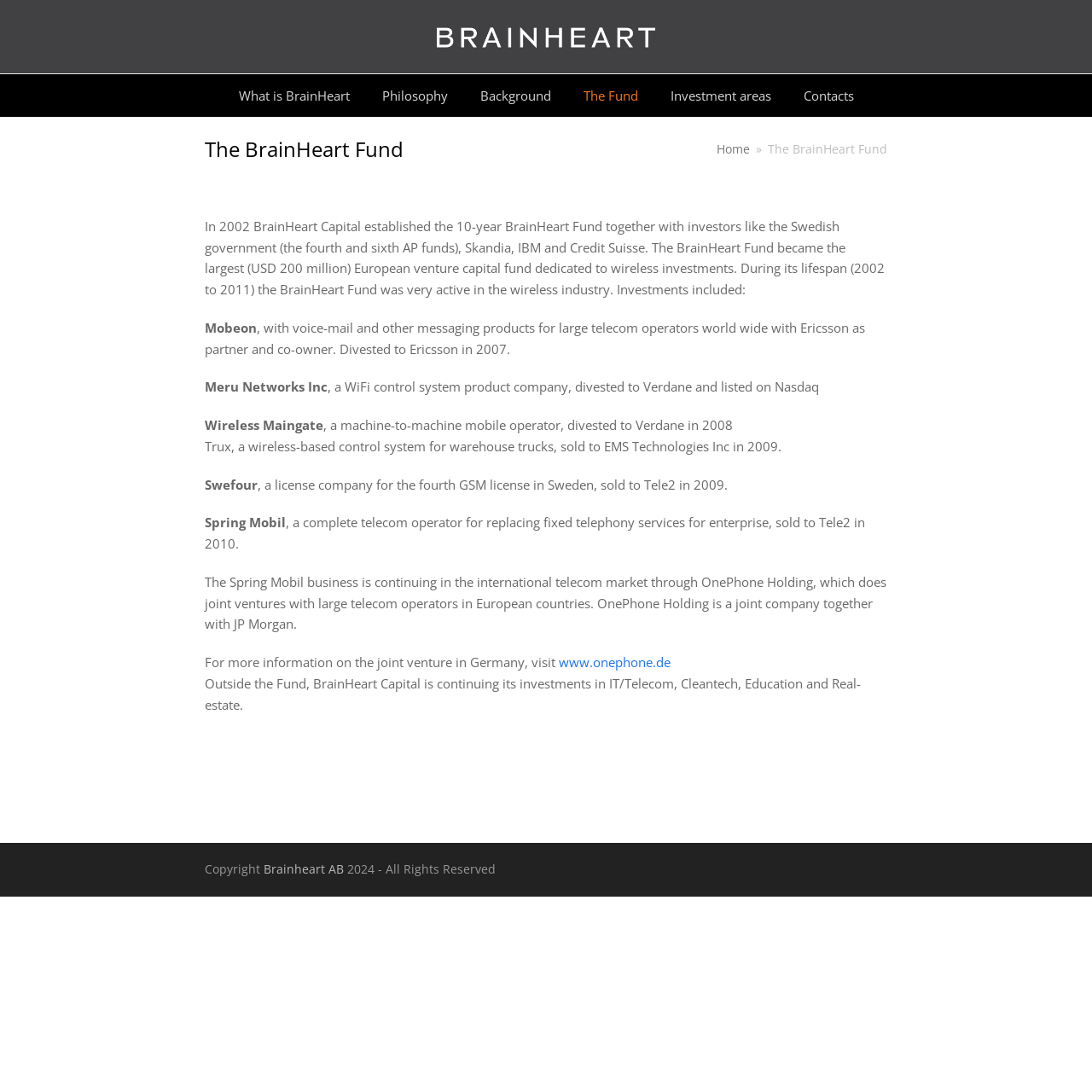Locate the bounding box coordinates of the clickable region necessary to complete the following instruction: "Click on the 'Philosophy' link". Provide the coordinates in the format of four float numbers between 0 and 1, i.e., [left, top, right, bottom].

[0.336, 0.068, 0.423, 0.107]